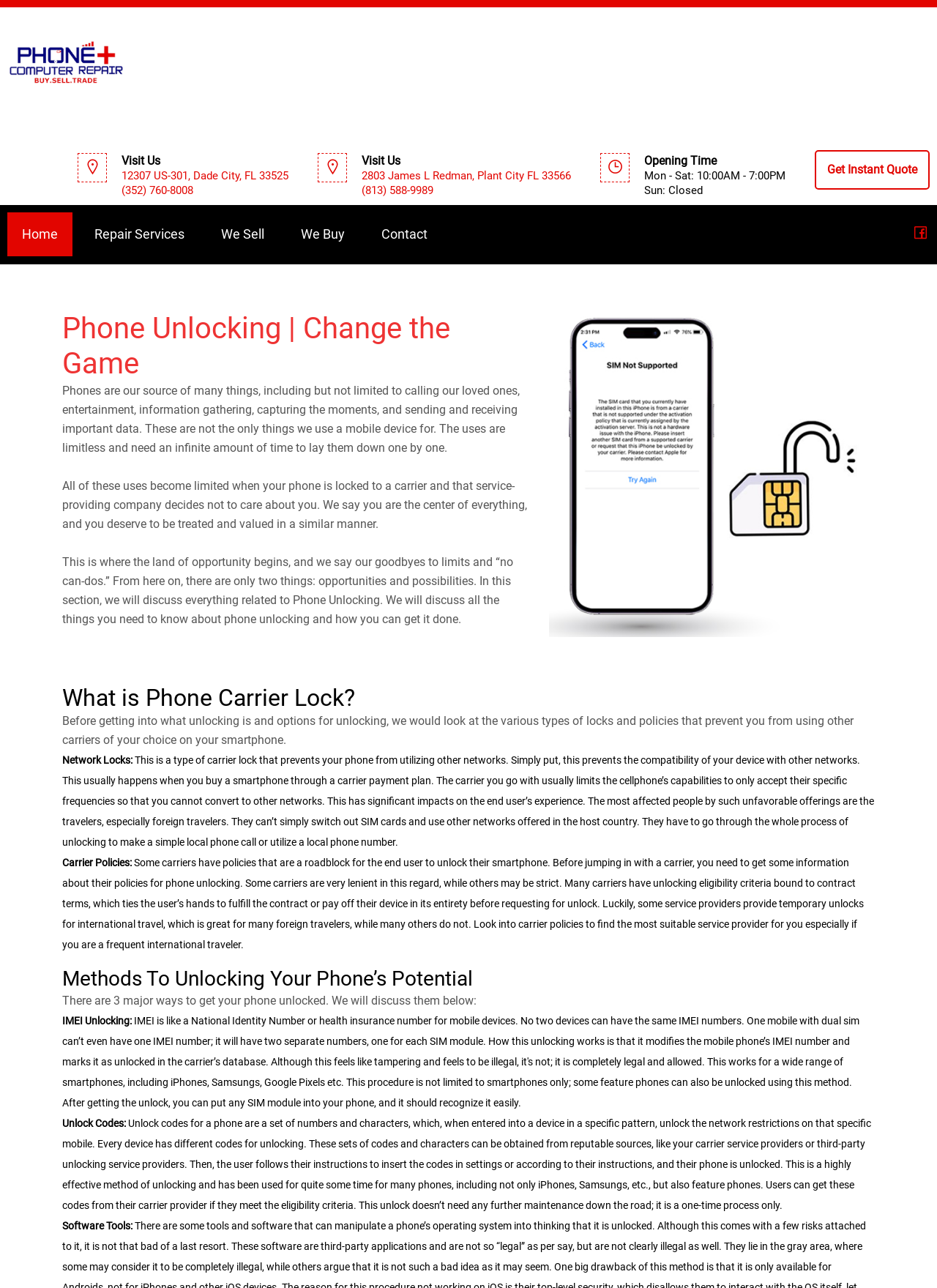Produce an extensive caption that describes everything on the webpage.

This webpage is about phone unlocking, with the main title "Phone Unlocking: Change the Game" at the top. Below the title, there is a brief introduction to the importance of phone unlocking, followed by a section discussing the limitations of carrier-locked phones.

On the top-right corner, there are several links, including "Visit Us" with two addresses and phone numbers, and "Opening Time" with the store's hours of operation. Next to these links, there is a "Get Instant Quote" button.

The main content of the webpage is divided into sections, each with a heading. The first section explains the concept of phone unlocking and its benefits. Below this section, there is an image related to phone troubleshooting.

The next section, "What is Phone Carrier Lock?", discusses the different types of locks and policies that prevent users from using other carriers on their smartphones. This section is followed by a detailed explanation of network locks and carrier policies.

The final section, "Methods To Unlocking Your Phone’s Potential", discusses three major ways to unlock a phone: IMEI unlocking, unlock codes, and software tools. Each method is explained in detail, with information on how they work and their benefits.

Throughout the webpage, there are several links to other pages, including "Home", "Repair Services", "We Sell", "We Buy", and "Contact". At the bottom-right corner, there is a social media link.